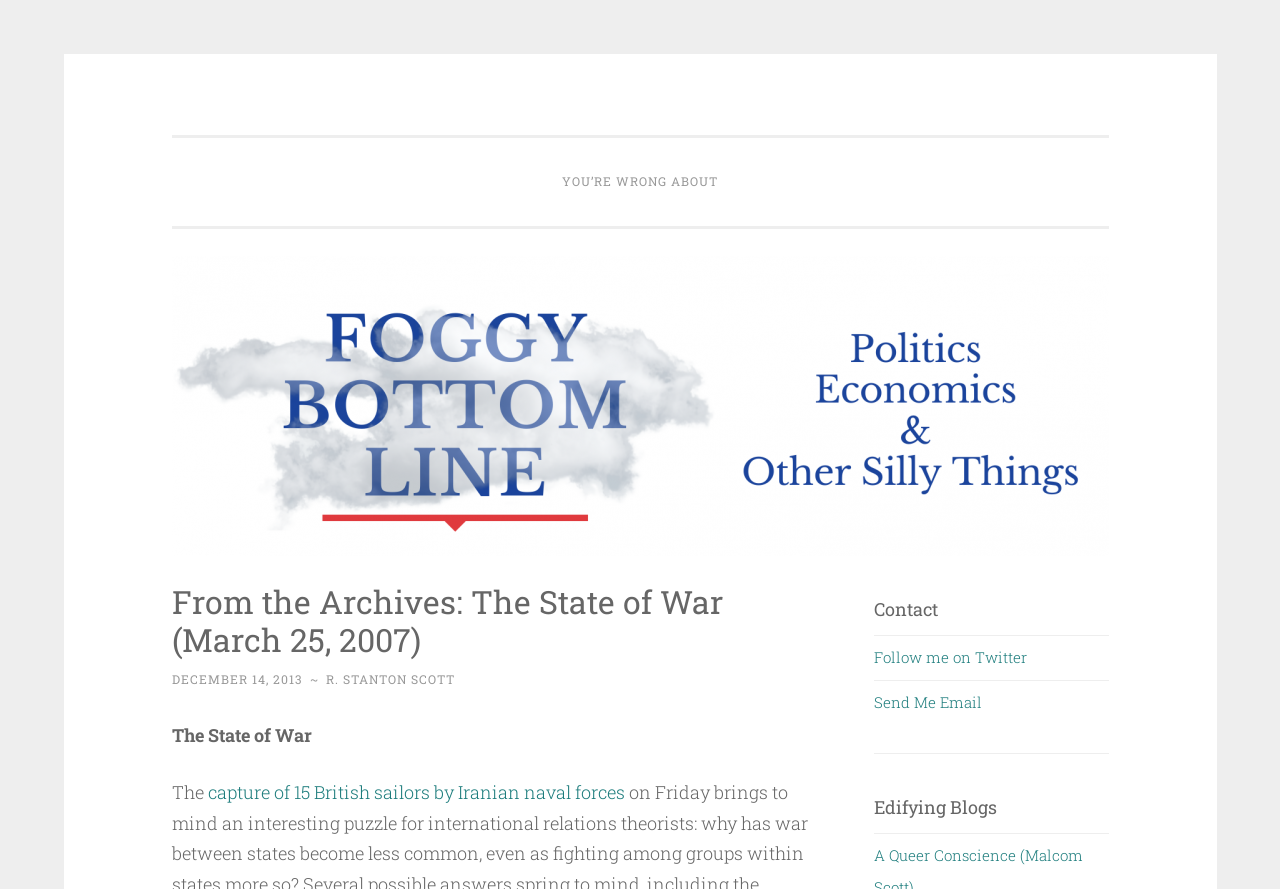Locate and extract the headline of this webpage.

Foggy Bottom Line